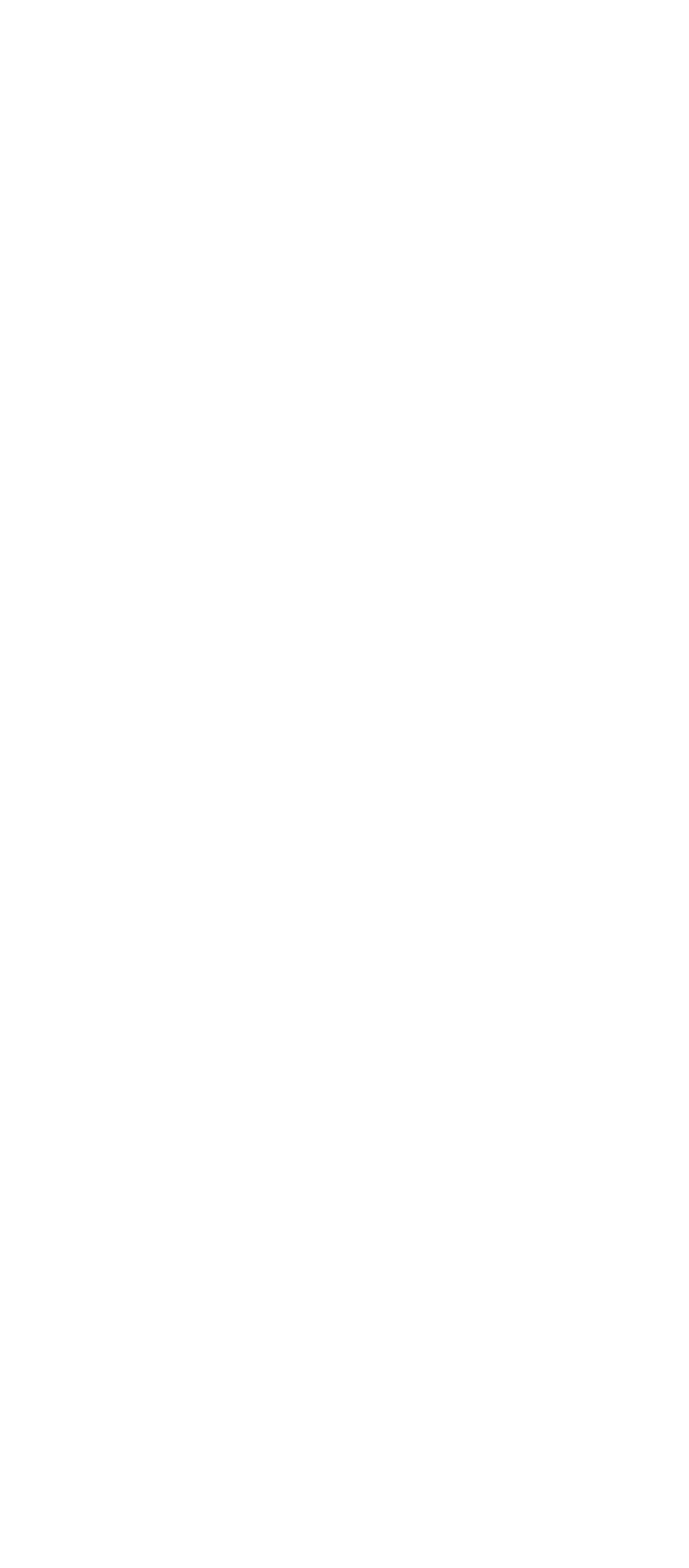Determine the bounding box coordinates for the clickable element required to fulfill the instruction: "Discover ElasticSearch Hosting". Provide the coordinates as four float numbers between 0 and 1, i.e., [left, top, right, bottom].

[0.051, 0.961, 0.408, 0.982]